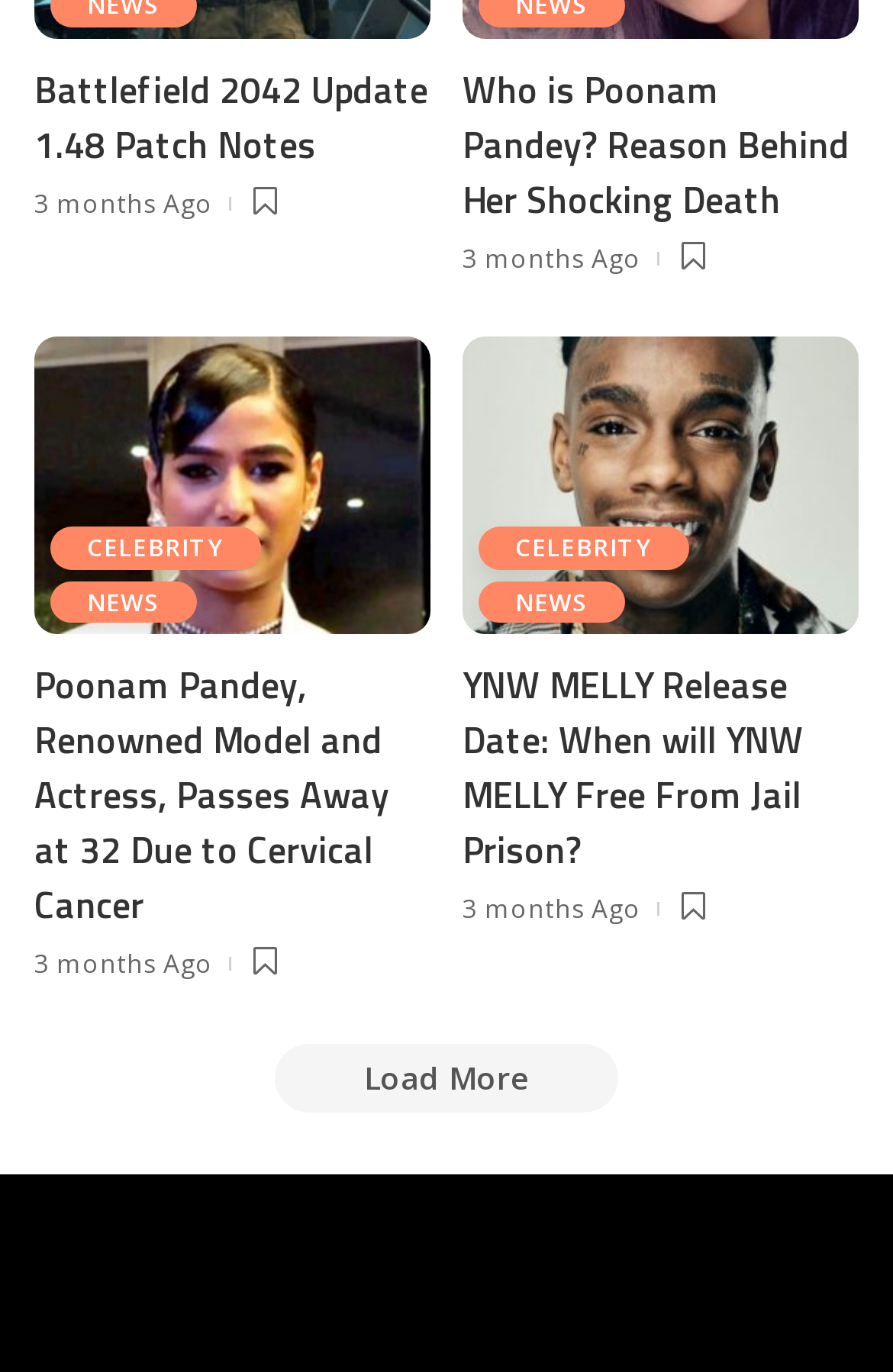Pinpoint the bounding box coordinates of the element to be clicked to execute the instruction: "Learn about Poonam Pandey's shocking death".

[0.518, 0.044, 0.962, 0.164]